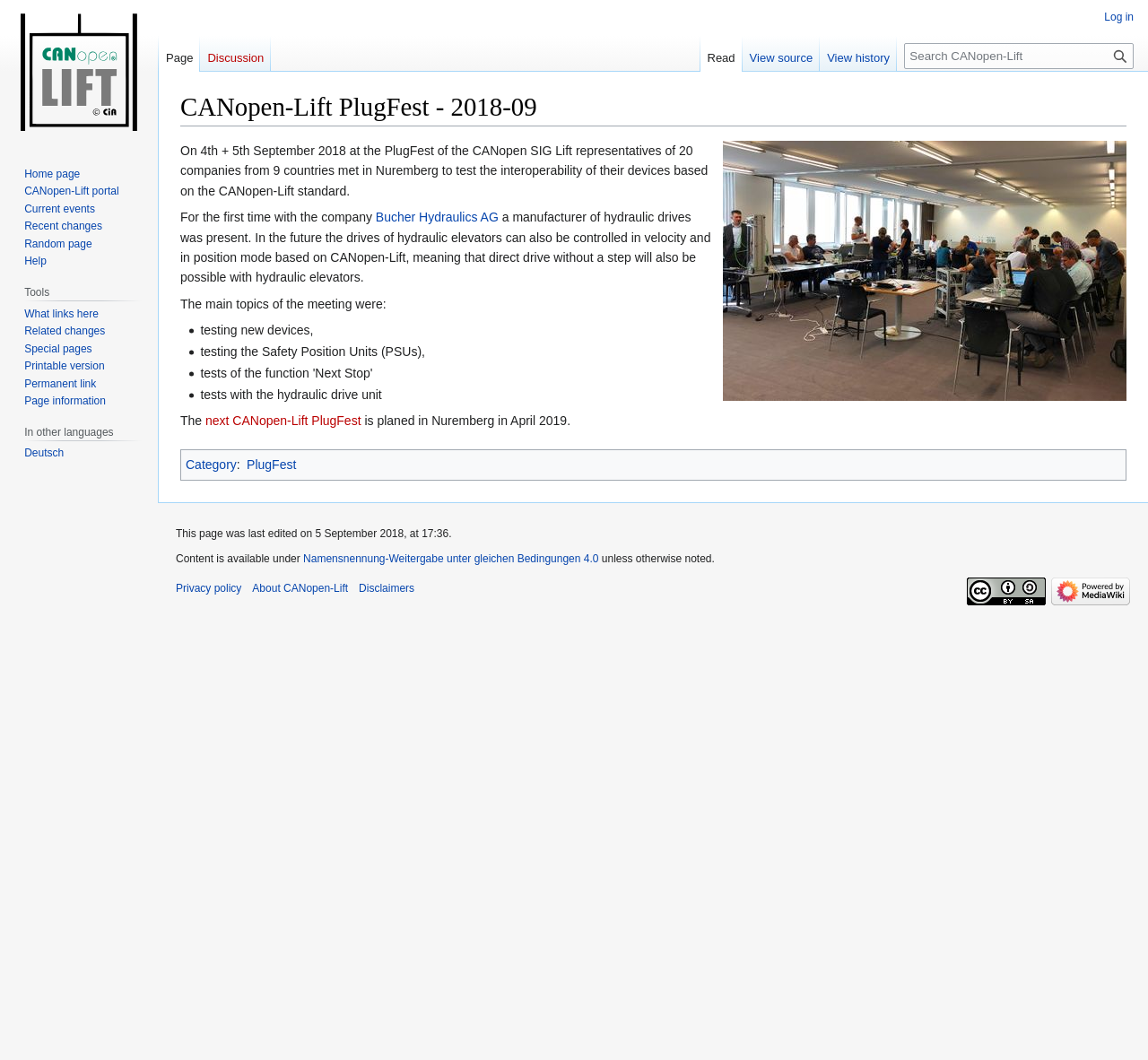Specify the bounding box coordinates of the area that needs to be clicked to achieve the following instruction: "Go to the 'HOME' page".

None